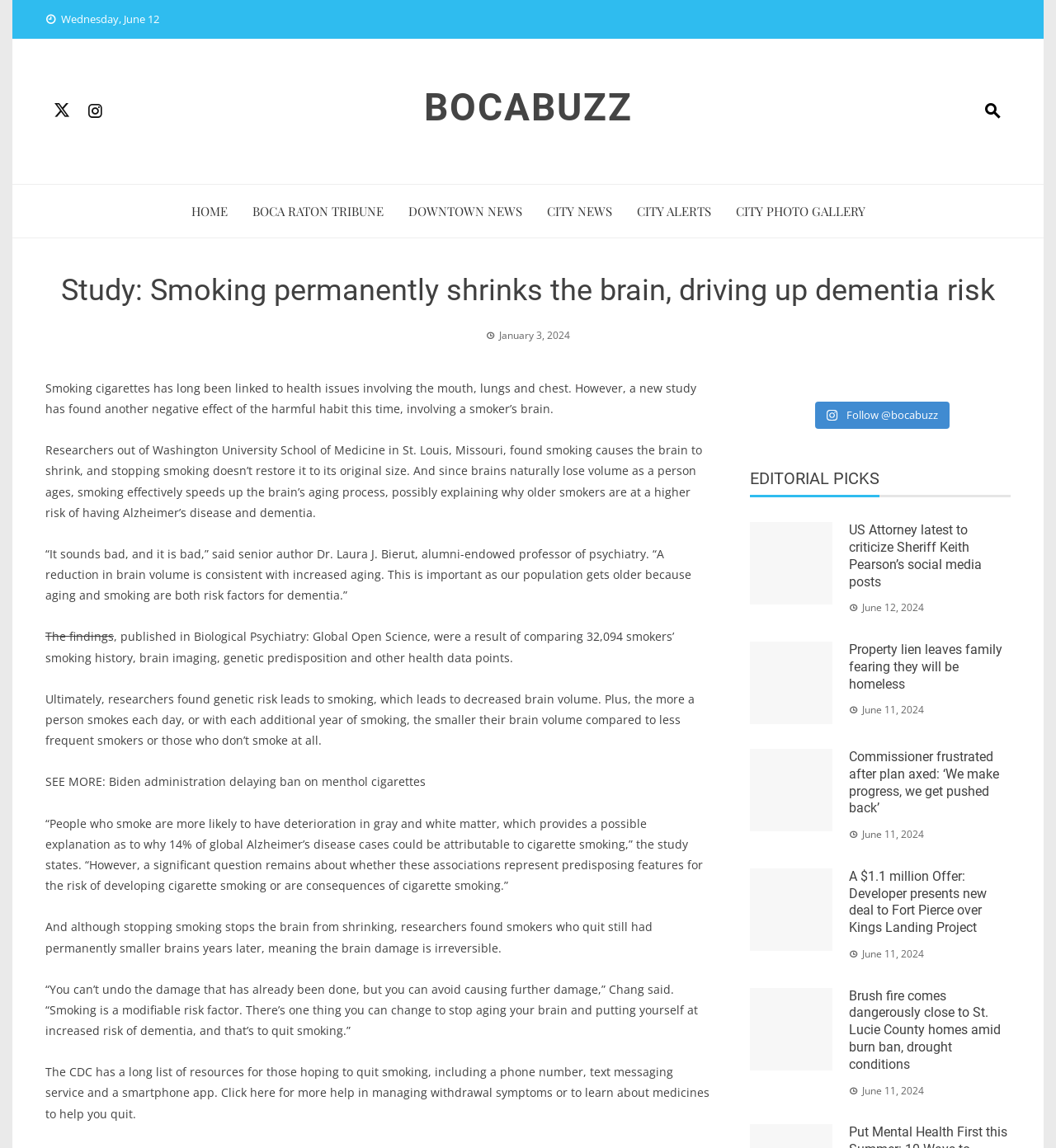What is the resource provided for those who want to quit smoking?
Using the picture, provide a one-word or short phrase answer.

CDC resources